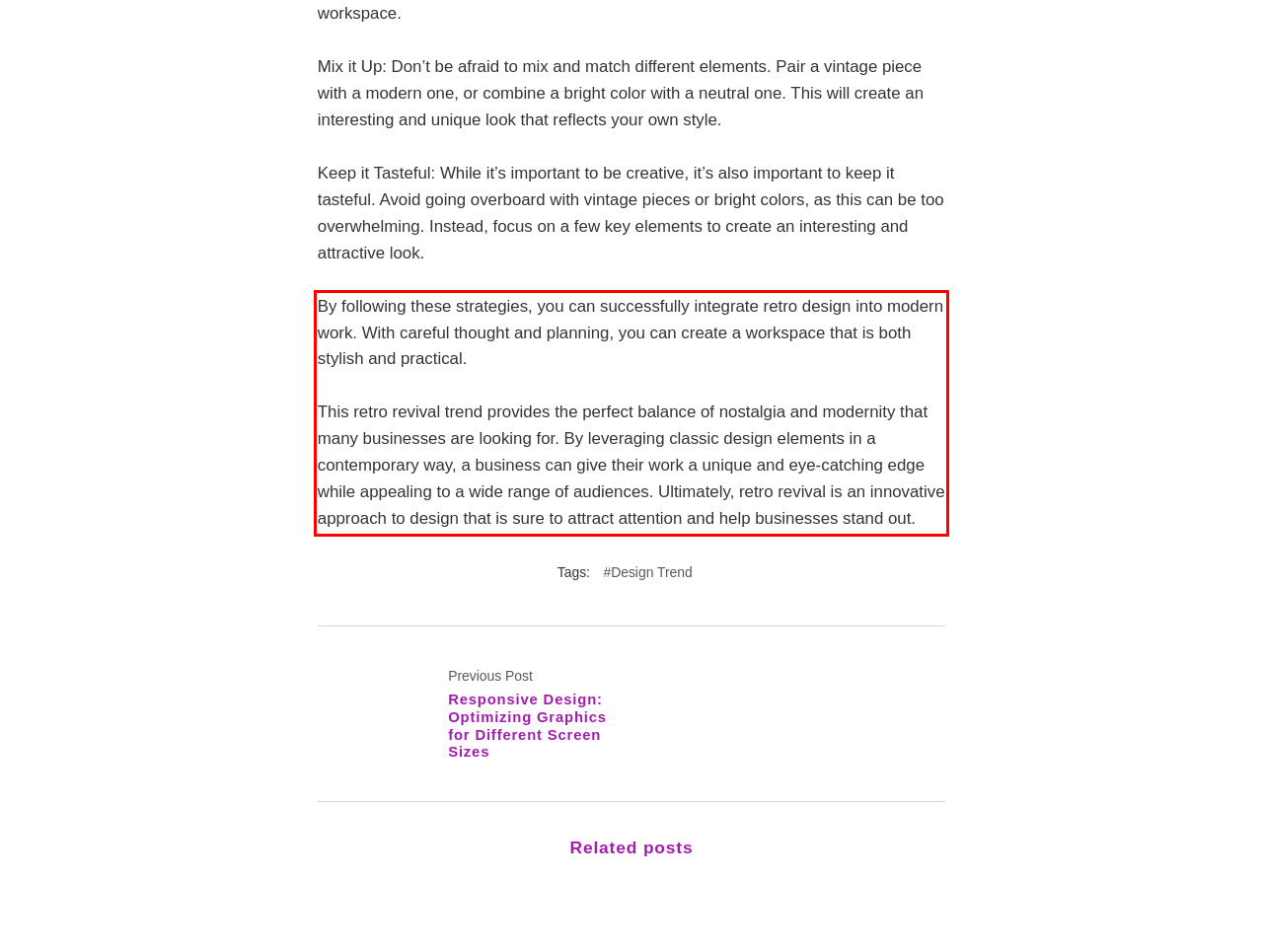Perform OCR on the text inside the red-bordered box in the provided screenshot and output the content.

By following⁣ these strategies, you can successfully integrate retro design into ‌modern work. With careful thought and planning, ​you can create a workspace that is both stylish and practical. This retro revival trend provides the perfect ​balance of nostalgia and modernity that many businesses are⁢ looking for. By leveraging classic​ design elements in a contemporary‍ way, a​ business can‍ give their work‌ a unique and eye-catching edge ⁤while appealing‍ to a wide range of audiences. Ultimately, retro ⁣revival is an innovative approach to design that is ‌sure to ​attract ‌attention and⁤ help‍ businesses stand​ out.